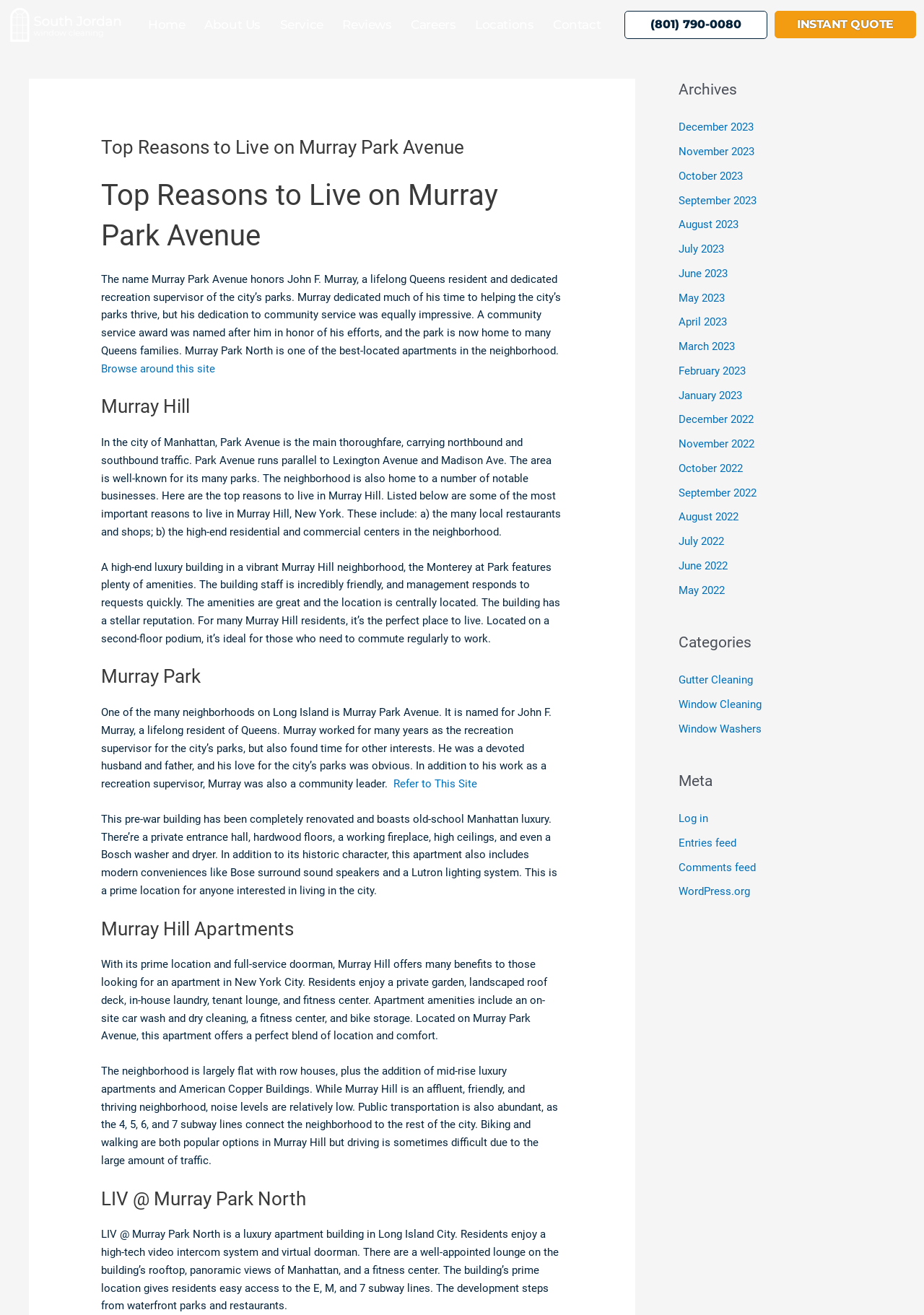Locate the bounding box coordinates of the element you need to click to accomplish the task described by this instruction: "Browse around this site".

[0.109, 0.275, 0.233, 0.285]